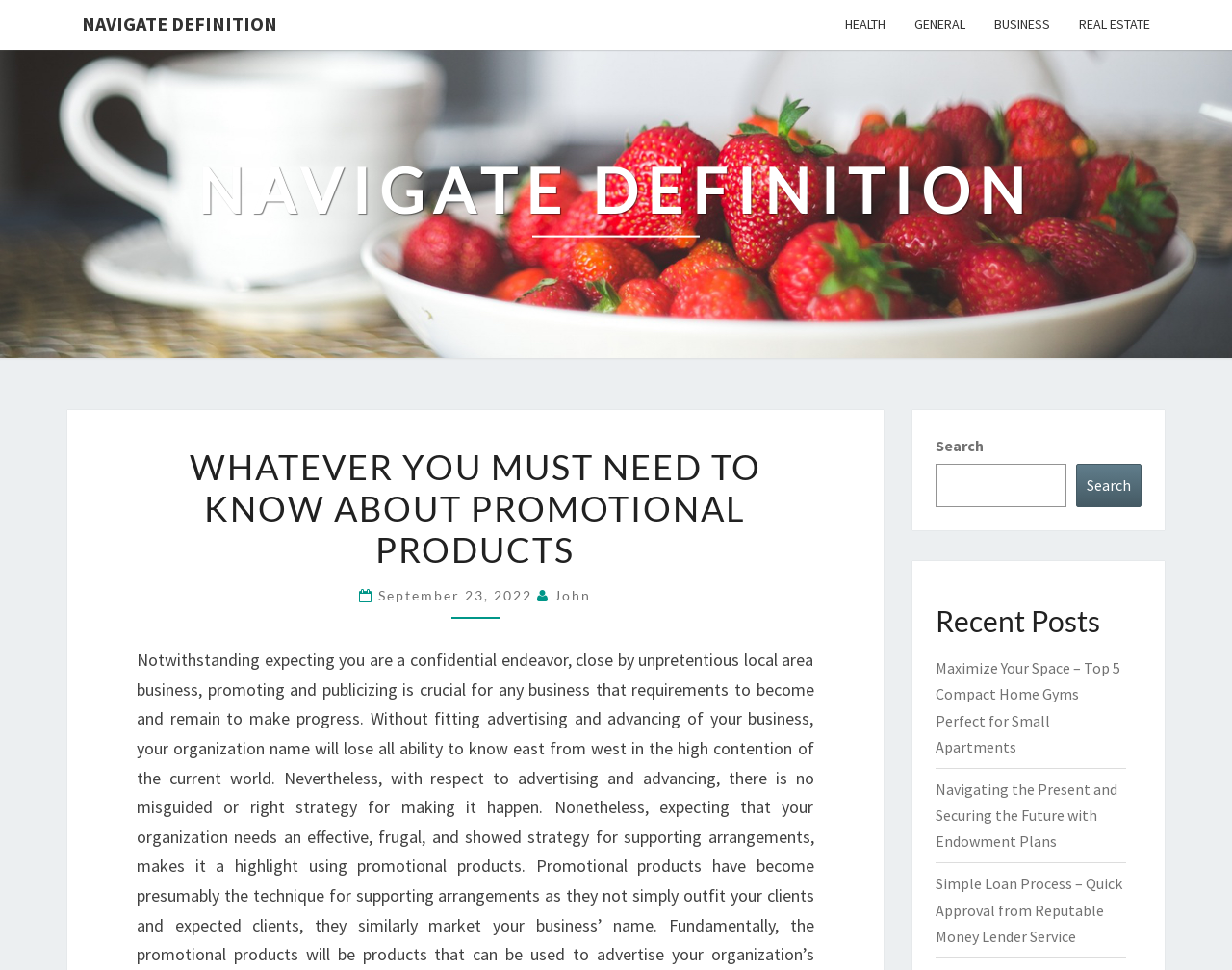Pinpoint the bounding box coordinates for the area that should be clicked to perform the following instruction: "Learn about Navigating the Present and Securing the Future with Endowment Plans".

[0.759, 0.803, 0.907, 0.877]